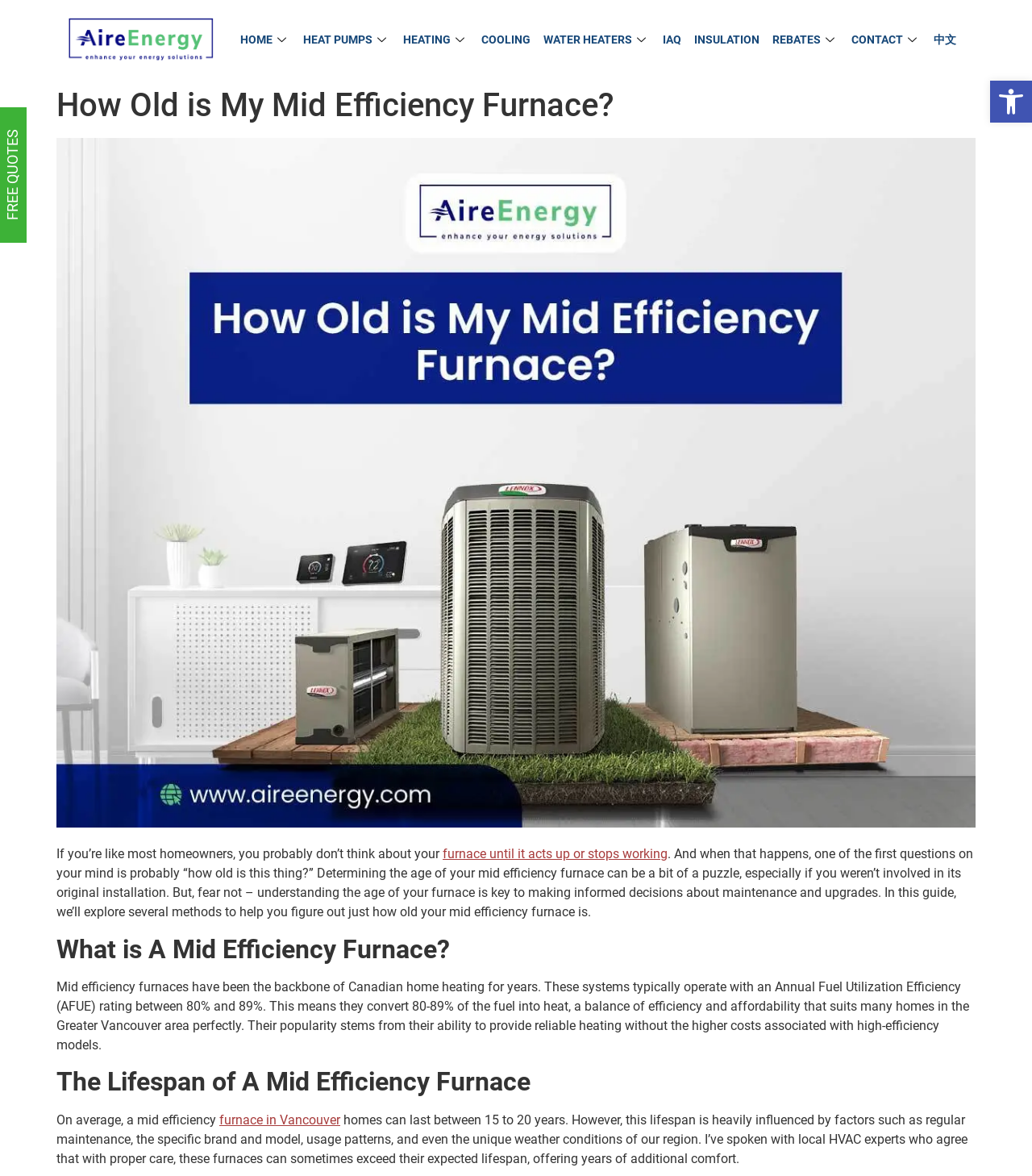Show the bounding box coordinates for the HTML element as described: "IAQ".

[0.636, 0.015, 0.666, 0.053]